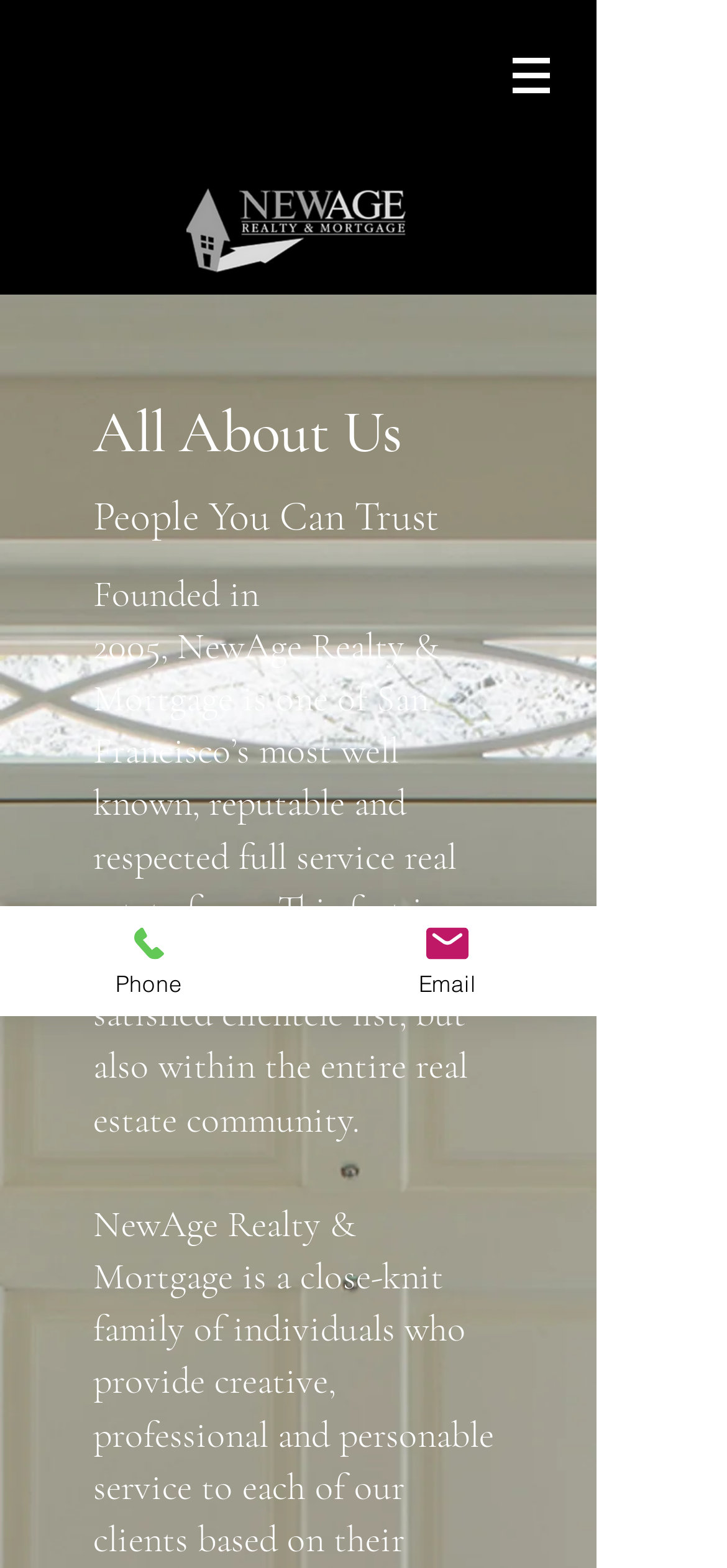Deliver a detailed narrative of the webpage's visual and textual elements.

The webpage is about New Age Realty & Mortgage, with a prominent logo displayed at the top center of the page. Below the logo, there are two headings, "All About Us" and "People You Can Trust", which are positioned side by side, taking up most of the width of the page.

At the top right corner, there is a navigation menu button with an accompanying image. The button has a popup menu, but its contents are not specified.

On the left side of the page, near the bottom, there are two links, "Phone" and "Email", each accompanied by a small image. The "Phone" link is positioned above the "Email" link.

There are no other notable elements or text on the page, aside from the headings and links mentioned above.